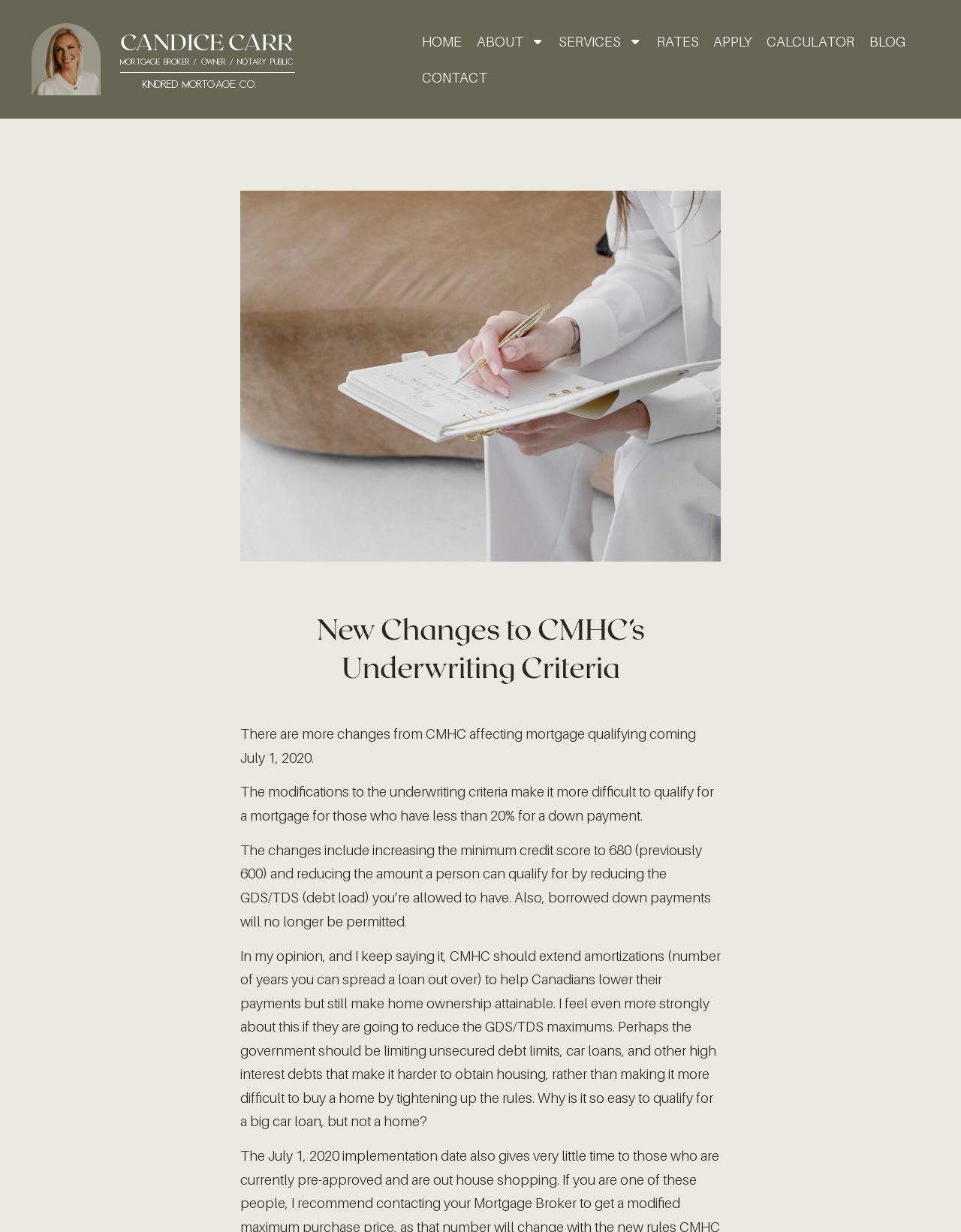What is the minimum credit score required for a mortgage?
Using the image as a reference, deliver a detailed and thorough answer to the question.

The webpage states that 'The modifications to the underwriting criteria make it more difficult to qualify for a mortgage... increasing the minimum credit score to 680 (previously 600)', indicating that the minimum credit score required for a mortgage is 680.